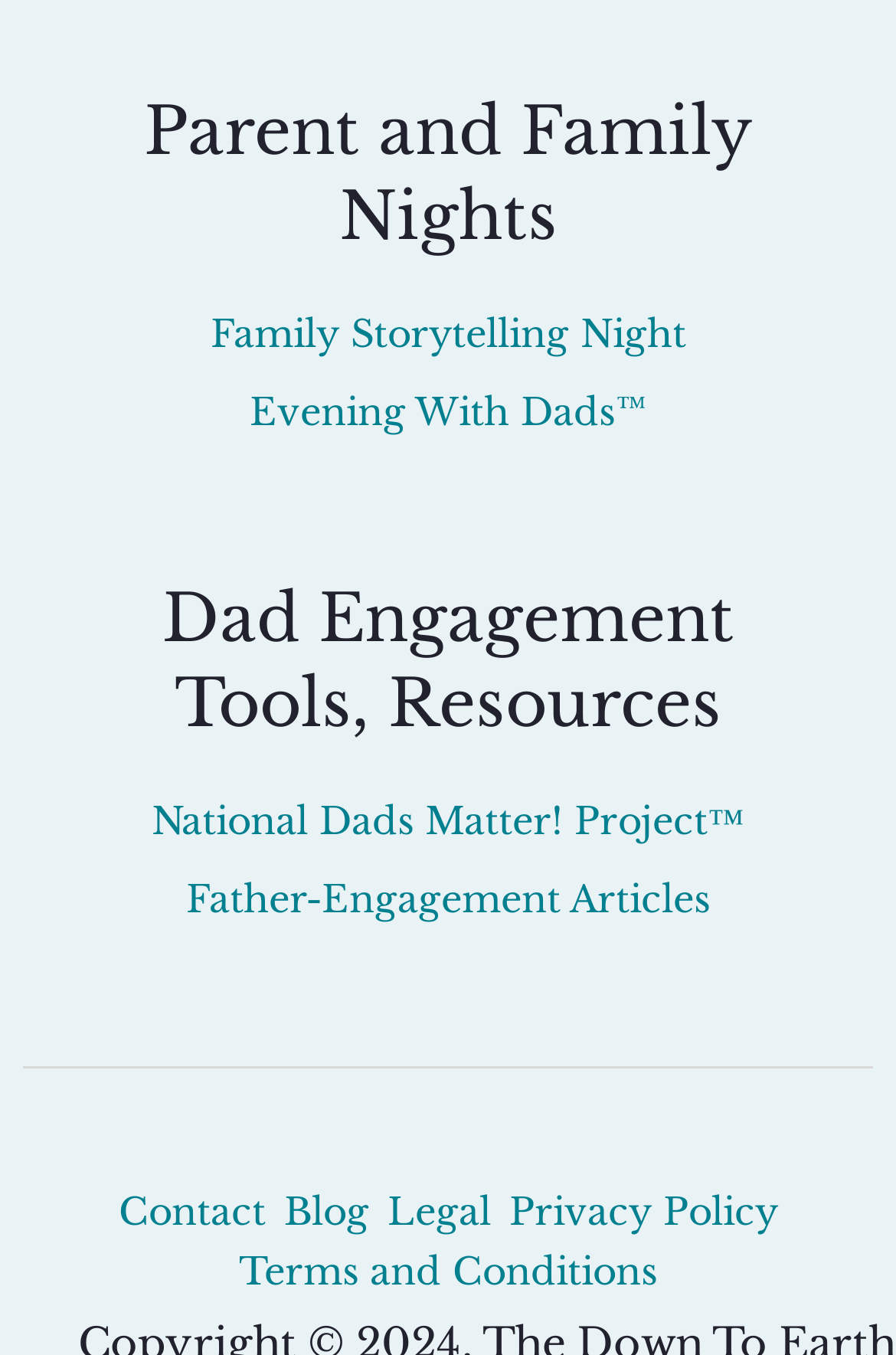Please identify the bounding box coordinates of the clickable region that I should interact with to perform the following instruction: "Read Father-Engagement Articles". The coordinates should be expressed as four float numbers between 0 and 1, i.e., [left, top, right, bottom].

[0.077, 0.642, 0.923, 0.686]